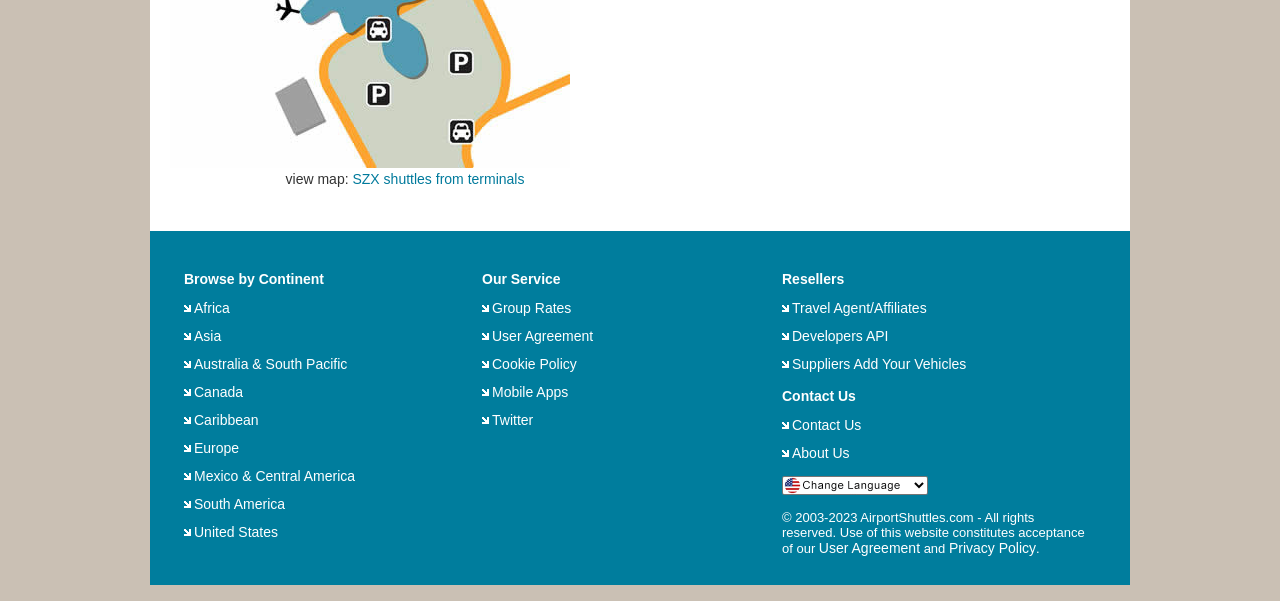Determine the bounding box coordinates for the clickable element to execute this instruction: "contact us". Provide the coordinates as four float numbers between 0 and 1, i.e., [left, top, right, bottom].

[0.619, 0.694, 0.673, 0.721]